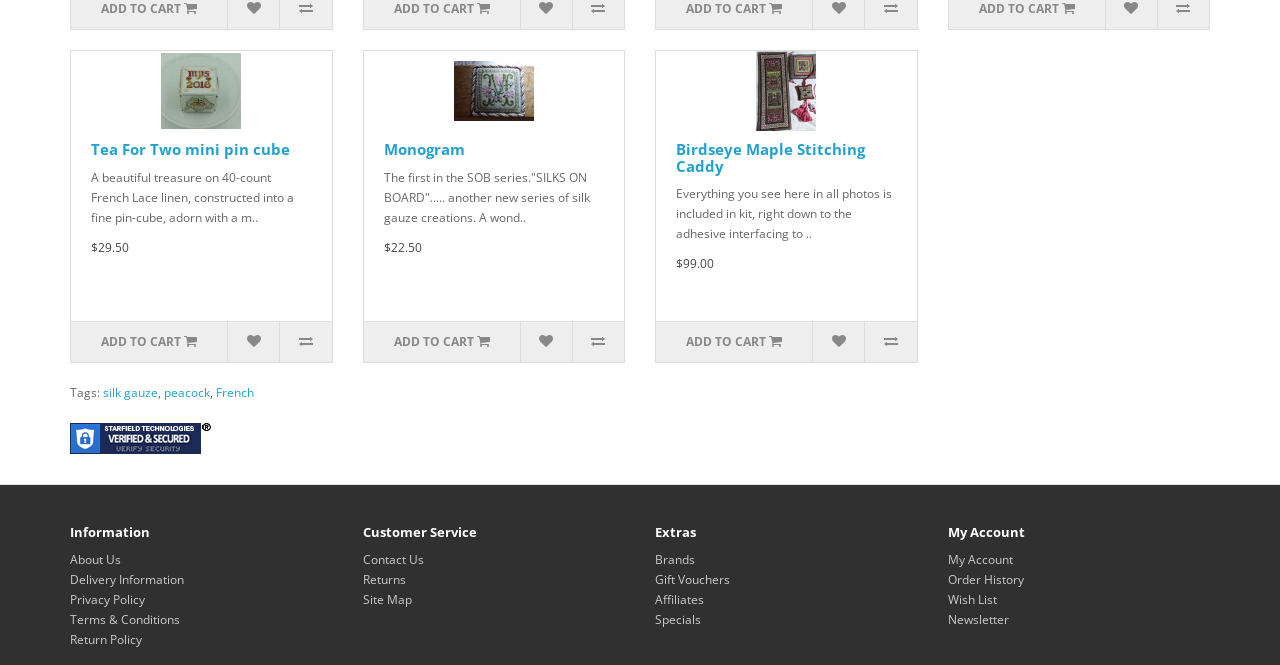Determine the bounding box coordinates for the UI element described. Format the coordinates as (top-left x, top-left y, bottom-right x, bottom-right y) and ensure all values are between 0 and 1. Element description: alt="Monogram" title="Monogram"

[0.284, 0.077, 0.488, 0.197]